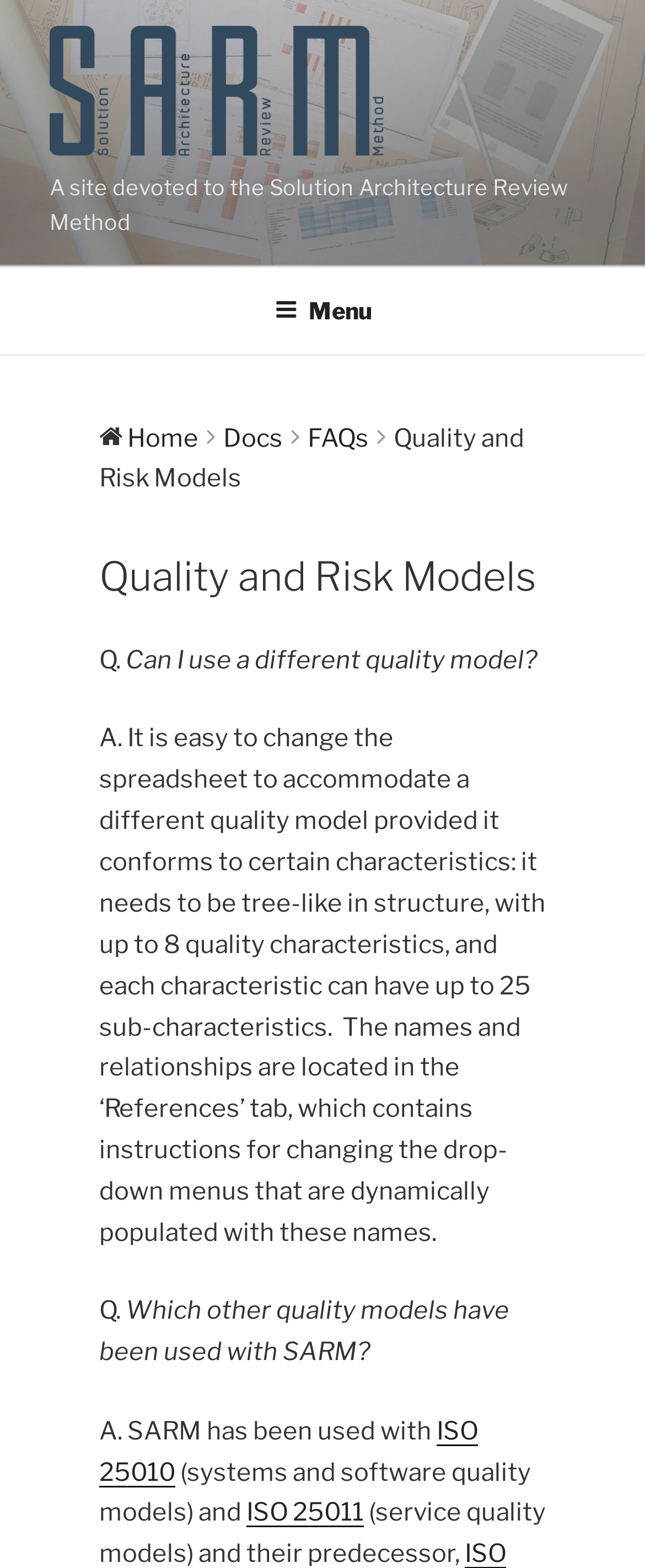Please determine the heading text of this webpage.

Quality and Risk Models